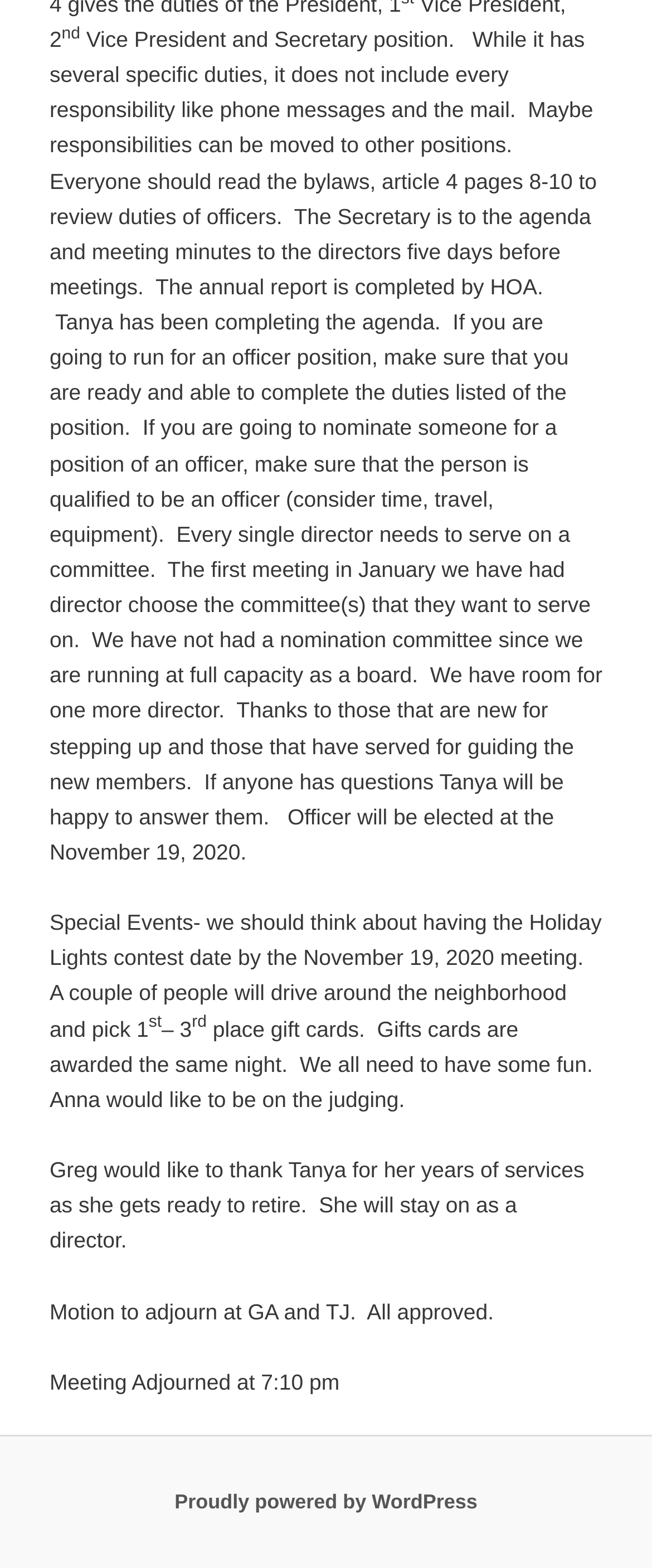Who is retiring from their position?
Based on the image, answer the question with as much detail as possible.

According to the webpage, Tanya is retiring from her position, but she will stay on as a director, as mentioned in the text.